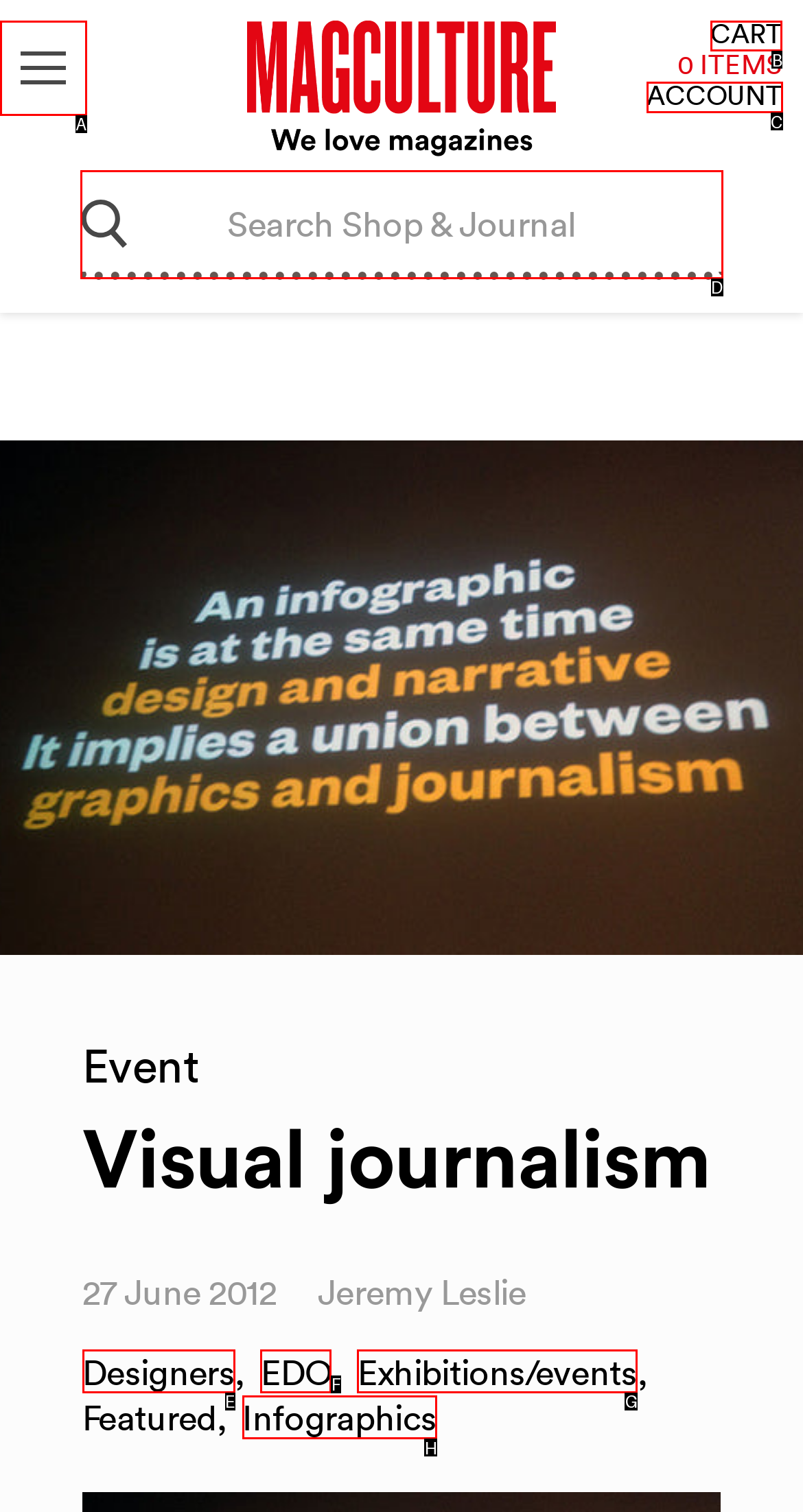Pick the HTML element that should be clicked to execute the task: Read ABOUT US
Respond with the letter corresponding to the correct choice.

None